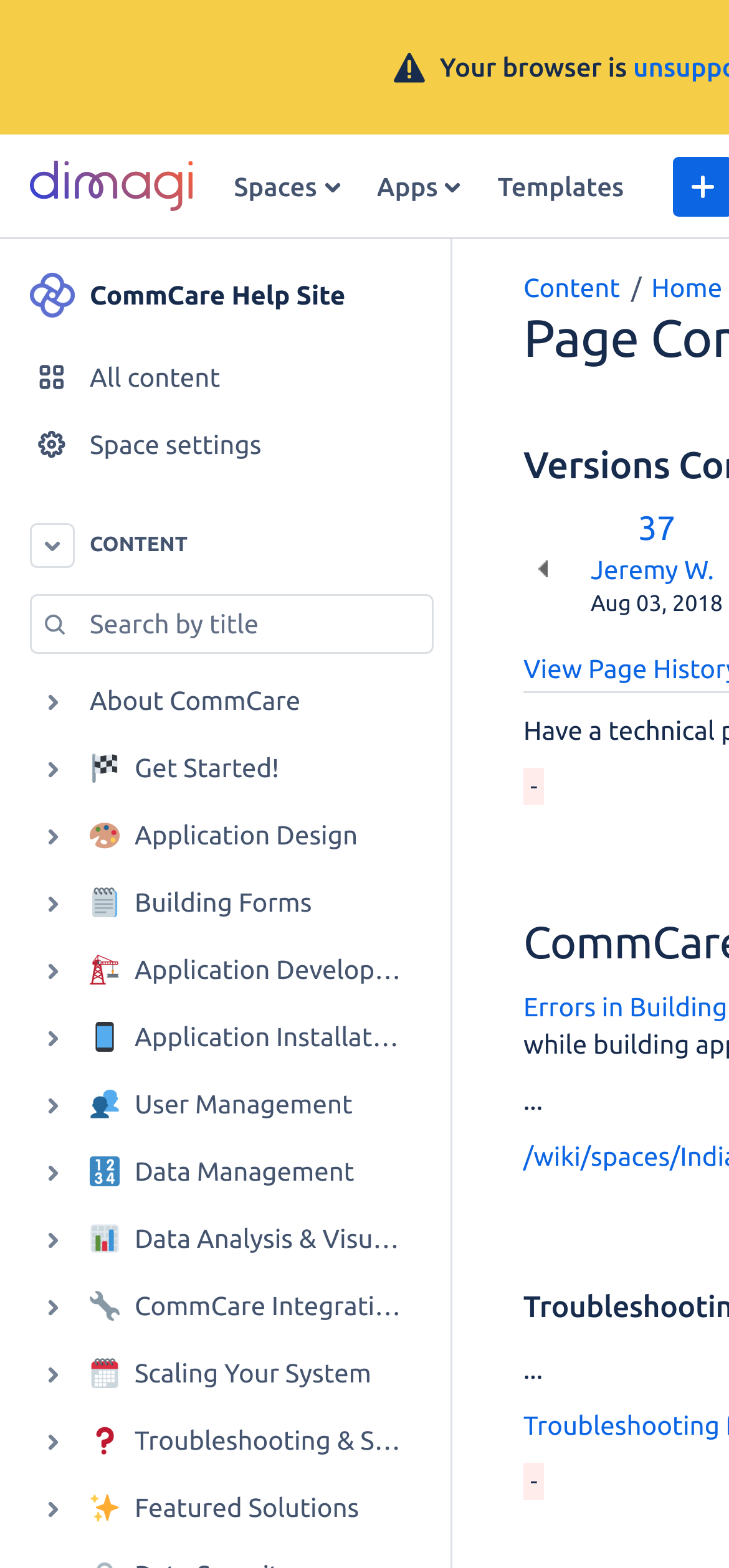What is the warning icon above the browser warning? Please answer the question using a single word or phrase based on the image.

Warning icon